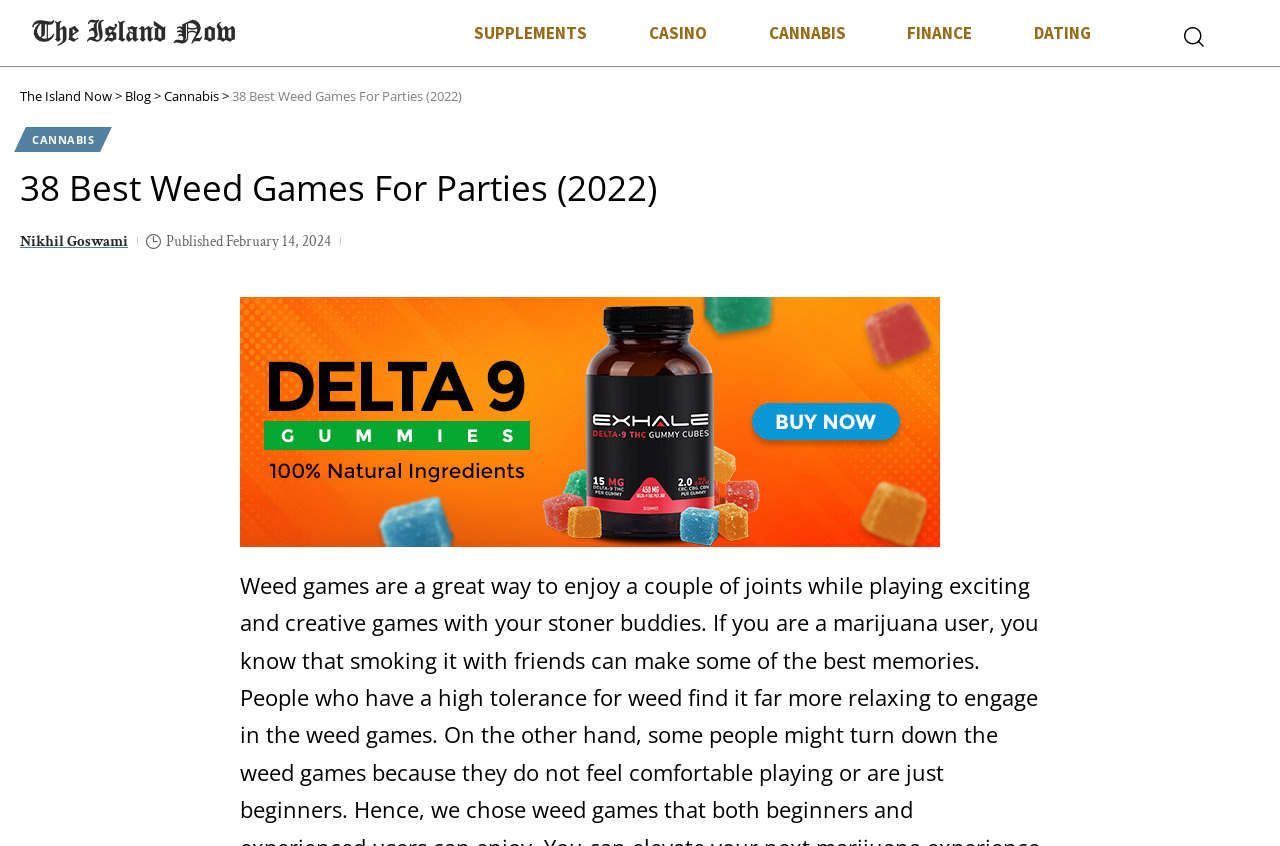Provide a brief response to the question using a single word or phrase: 
What is the name of the image in the article?

Delta 9